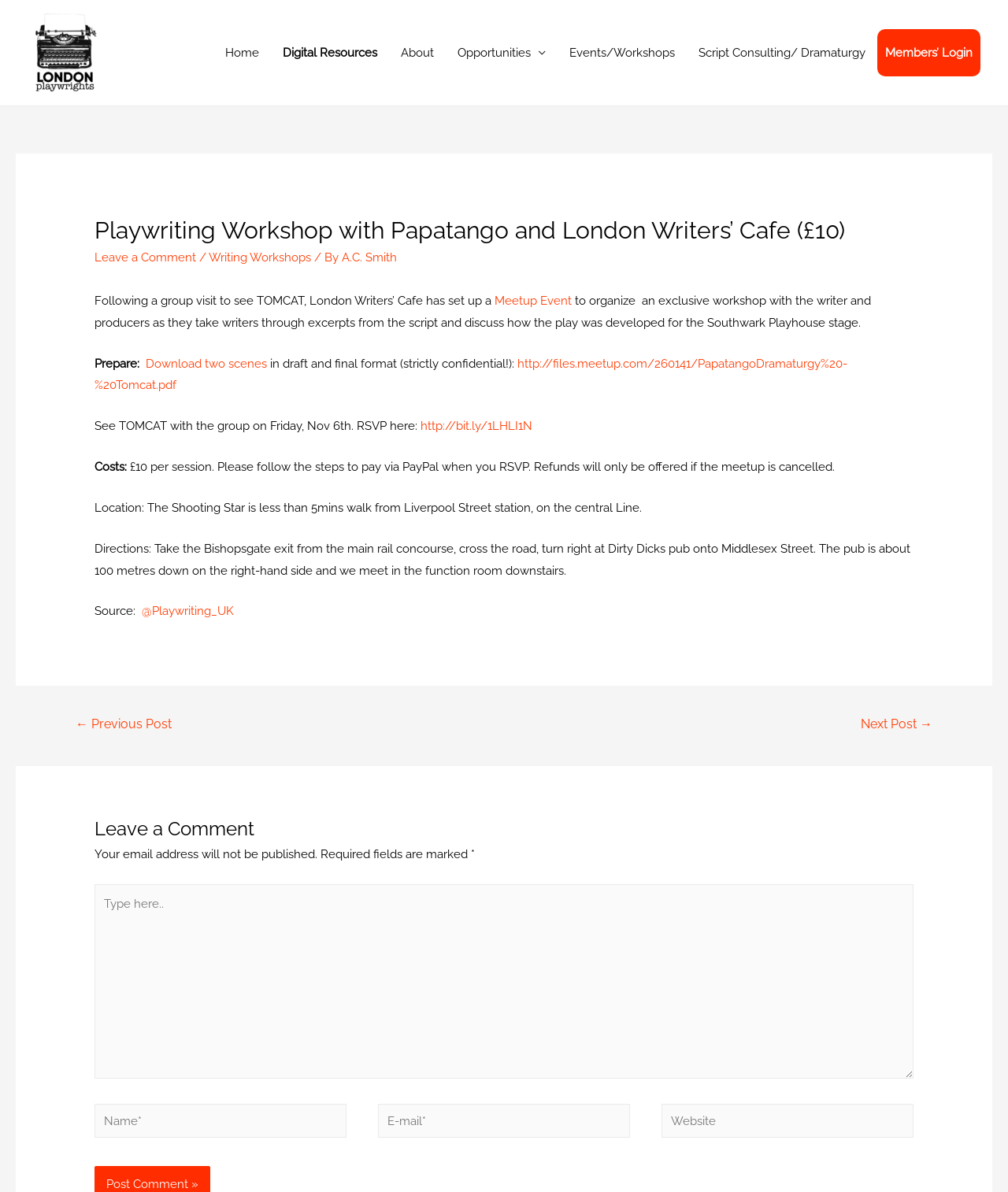Locate the bounding box coordinates of the area you need to click to fulfill this instruction: 'Type in the comment box'. The coordinates must be in the form of four float numbers ranging from 0 to 1: [left, top, right, bottom].

[0.094, 0.742, 0.906, 0.905]